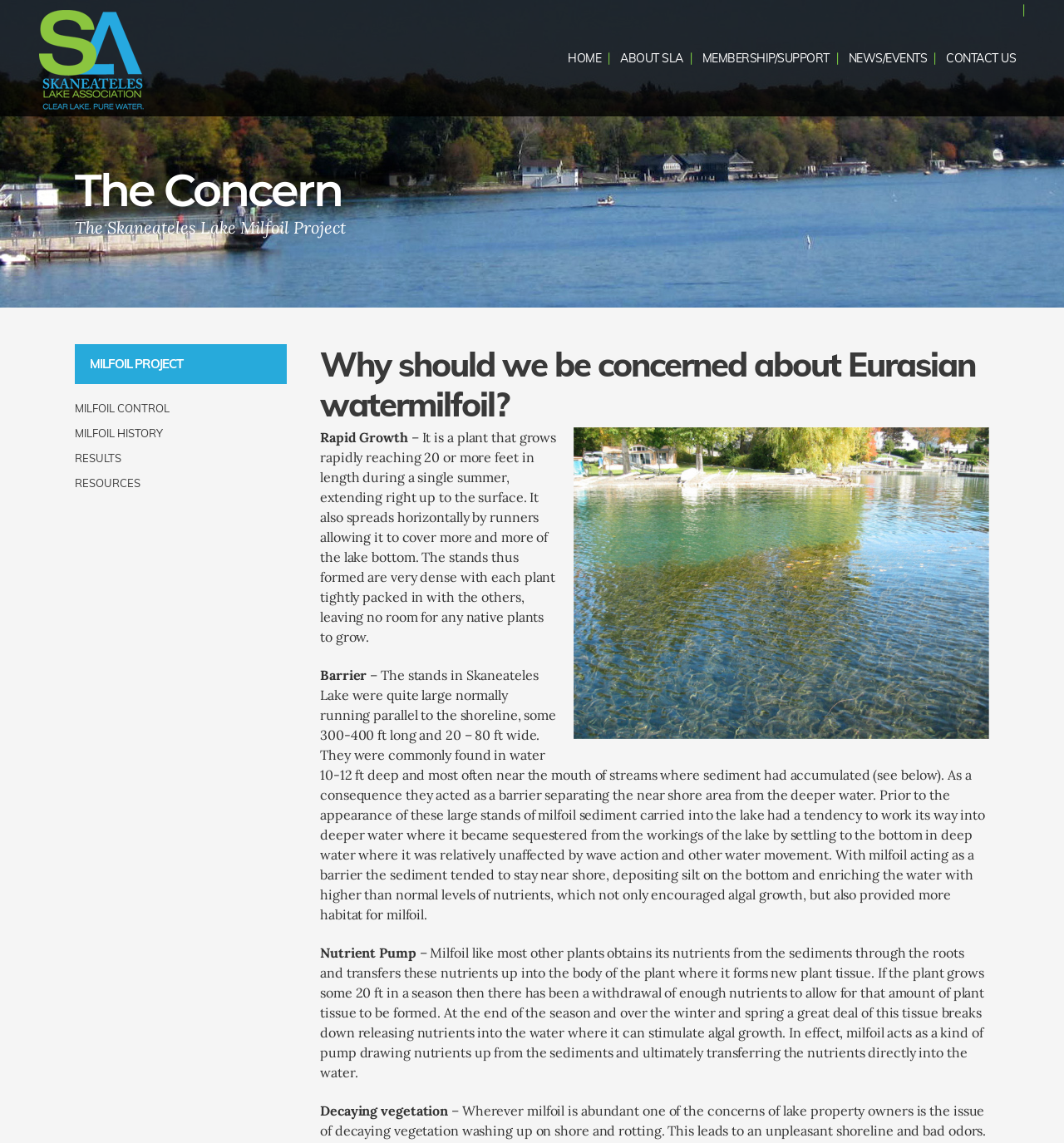Using the elements shown in the image, answer the question comprehensively: What is the depth of water where milfoil is commonly found?

I found the answer by reading the text on the webpage which states that milfoil is commonly found in water 10-12 ft deep.